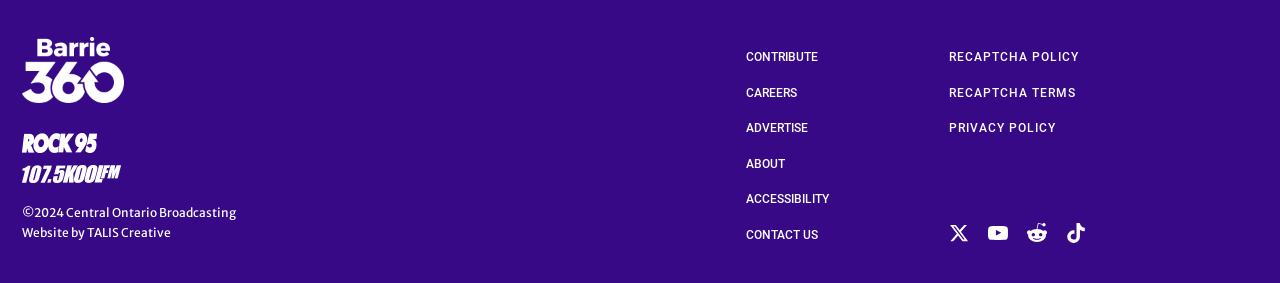Pinpoint the bounding box coordinates of the element that must be clicked to accomplish the following instruction: "Go to CONTACT US page". The coordinates should be in the format of four float numbers between 0 and 1, i.e., [left, top, right, bottom].

[0.583, 0.79, 0.639, 0.852]